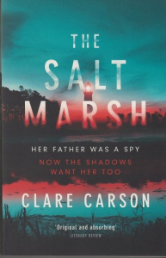What is the color of the title?
Please give a detailed and elaborate answer to the question.

The title, 'The Salt Marsh', is prominently displayed at the top of the cover in bold, white letters, which suggests a striking and eye-catching design.